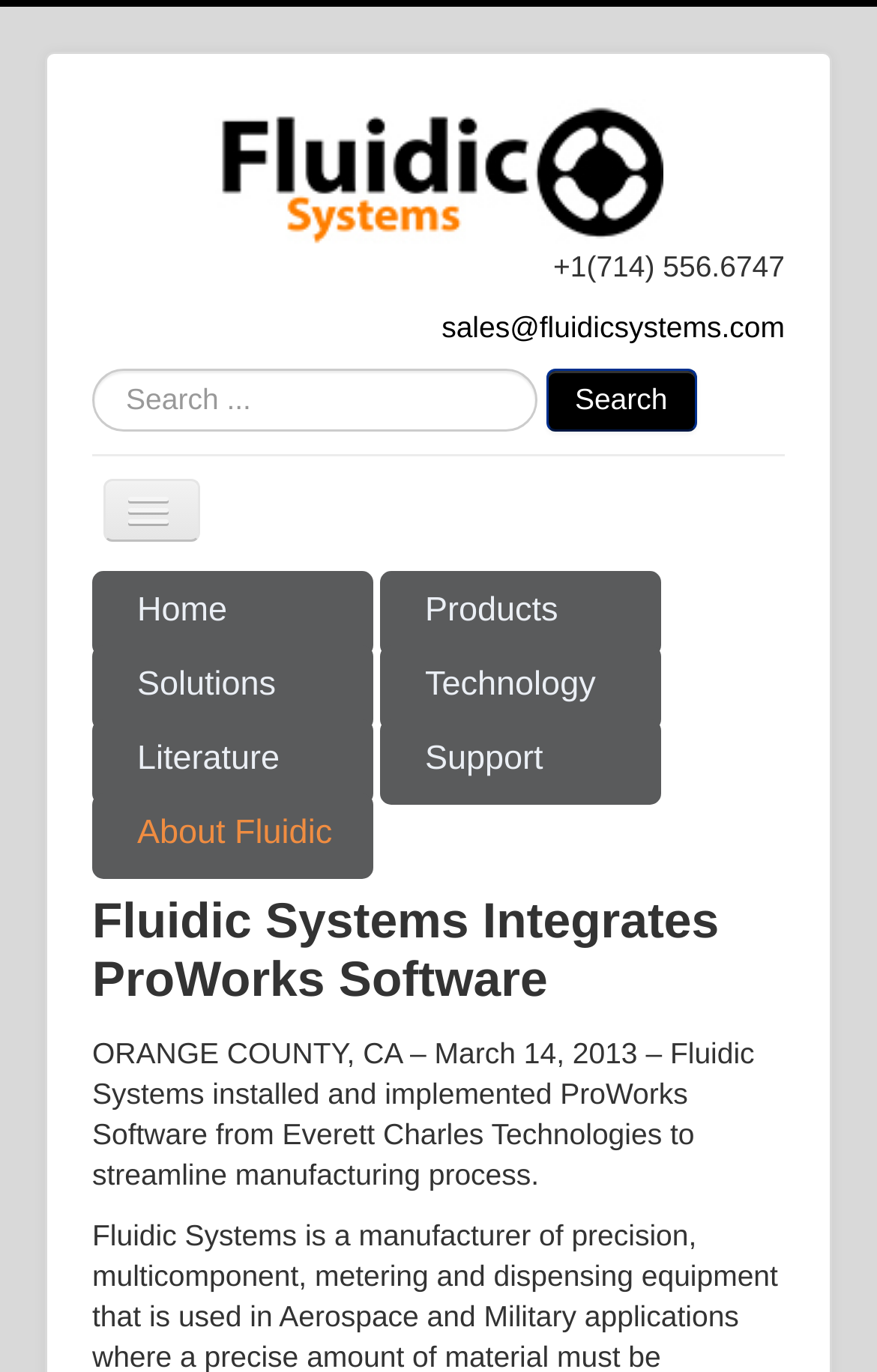What is the phone number of Fluidic Systems?
Look at the screenshot and provide an in-depth answer.

I found the phone number by looking at the static text element with the bounding box coordinates [0.631, 0.182, 0.895, 0.206], which contains the phone number +1(714) 556.6747.